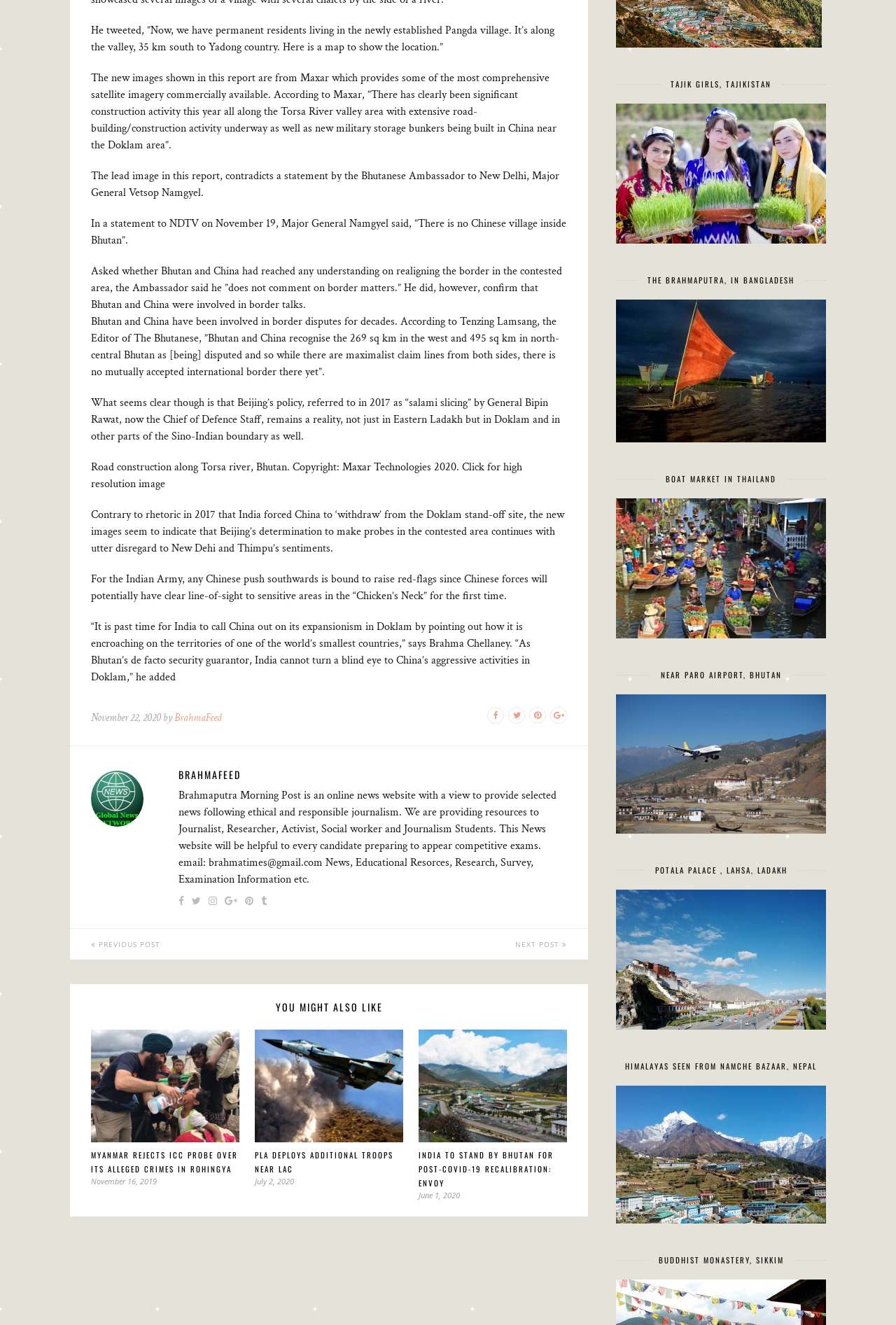What is the purpose of the website BrahmaFeed?
Use the screenshot to answer the question with a single word or phrase.

To provide news and educational resources